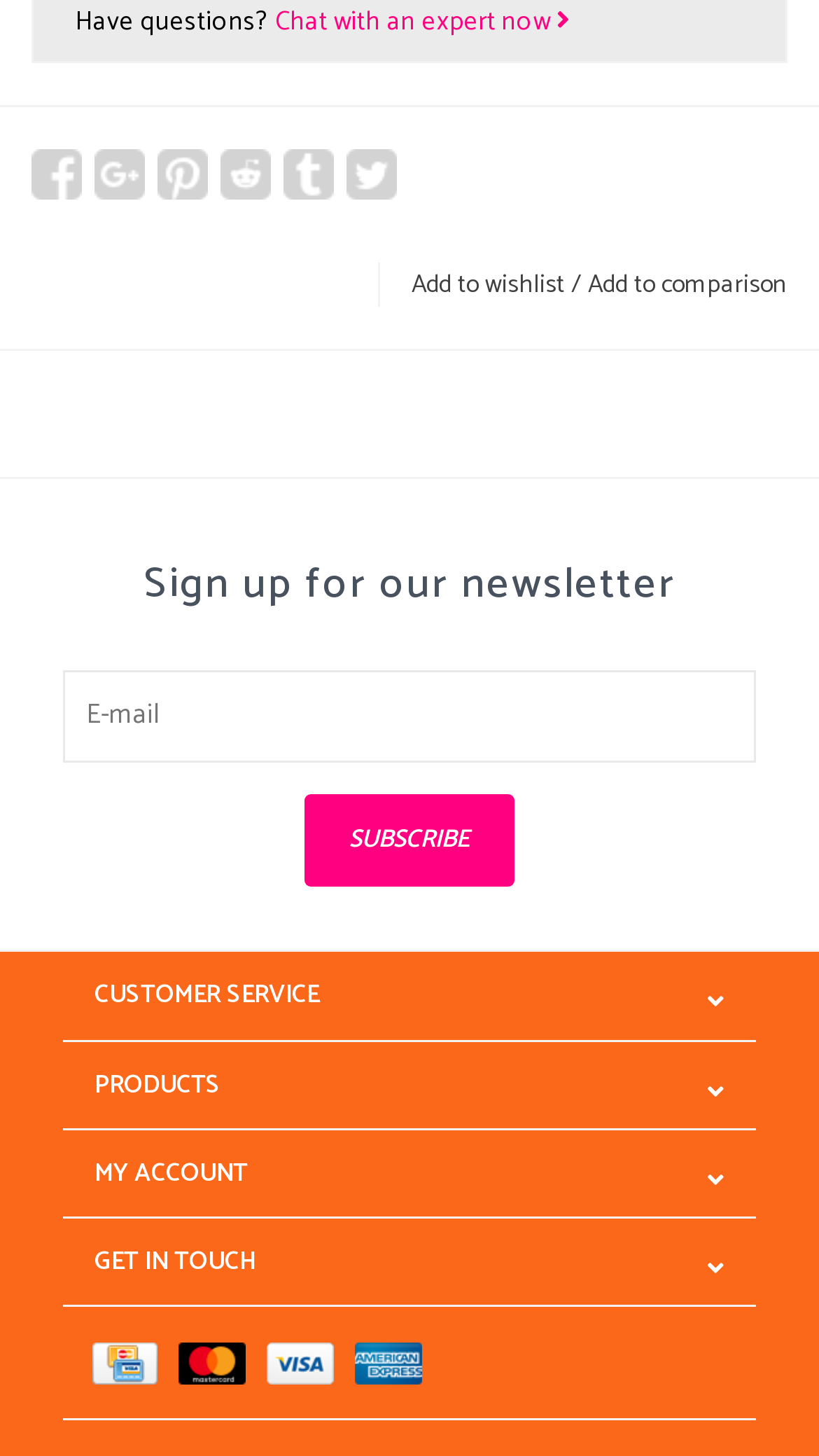Using the given element description, provide the bounding box coordinates (top-left x, top-left y, bottom-right x, bottom-right y) for the corresponding UI element in the screenshot: parent_node: SUBSCRIBE name="email" placeholder="E-mail"

[0.077, 0.461, 0.923, 0.524]